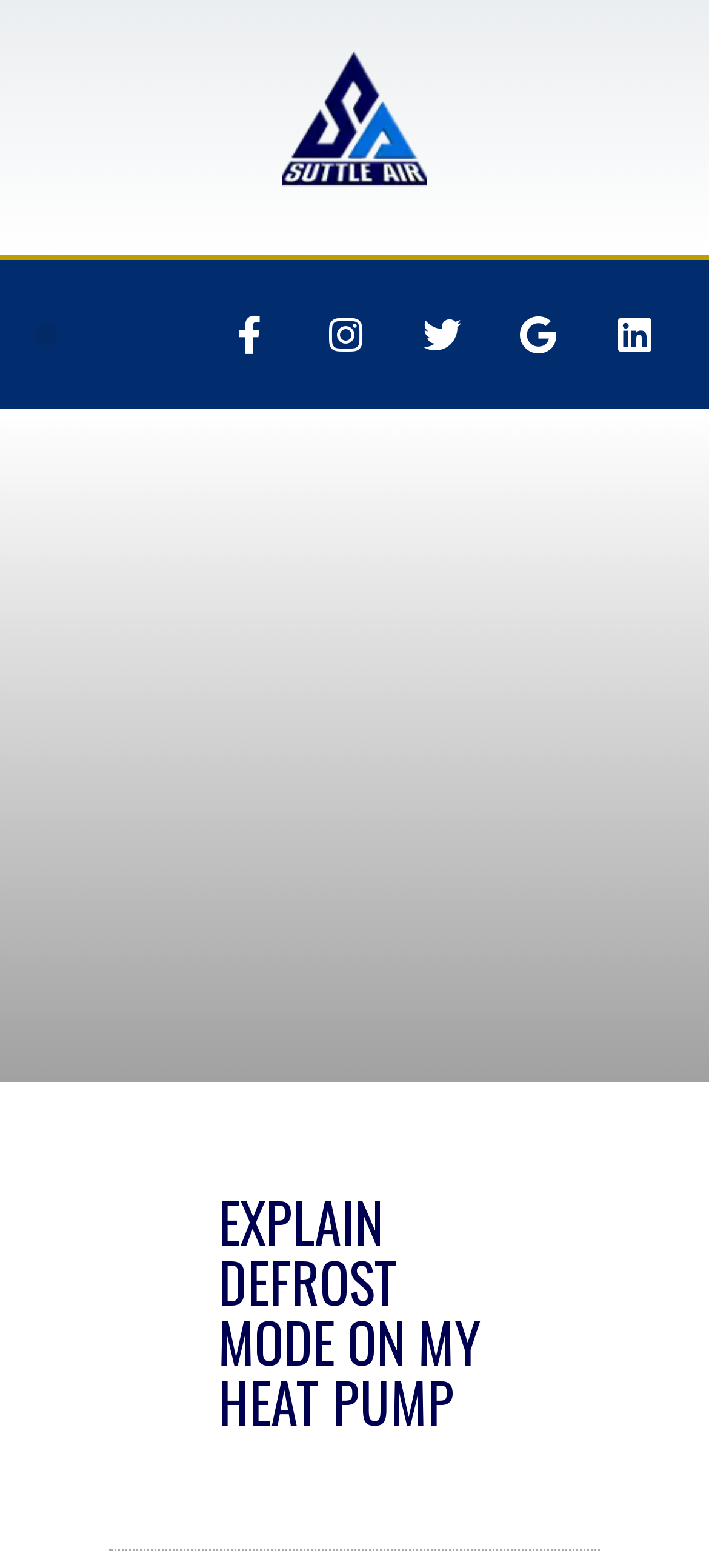Mark the bounding box of the element that matches the following description: "Google".

[0.705, 0.189, 0.813, 0.238]